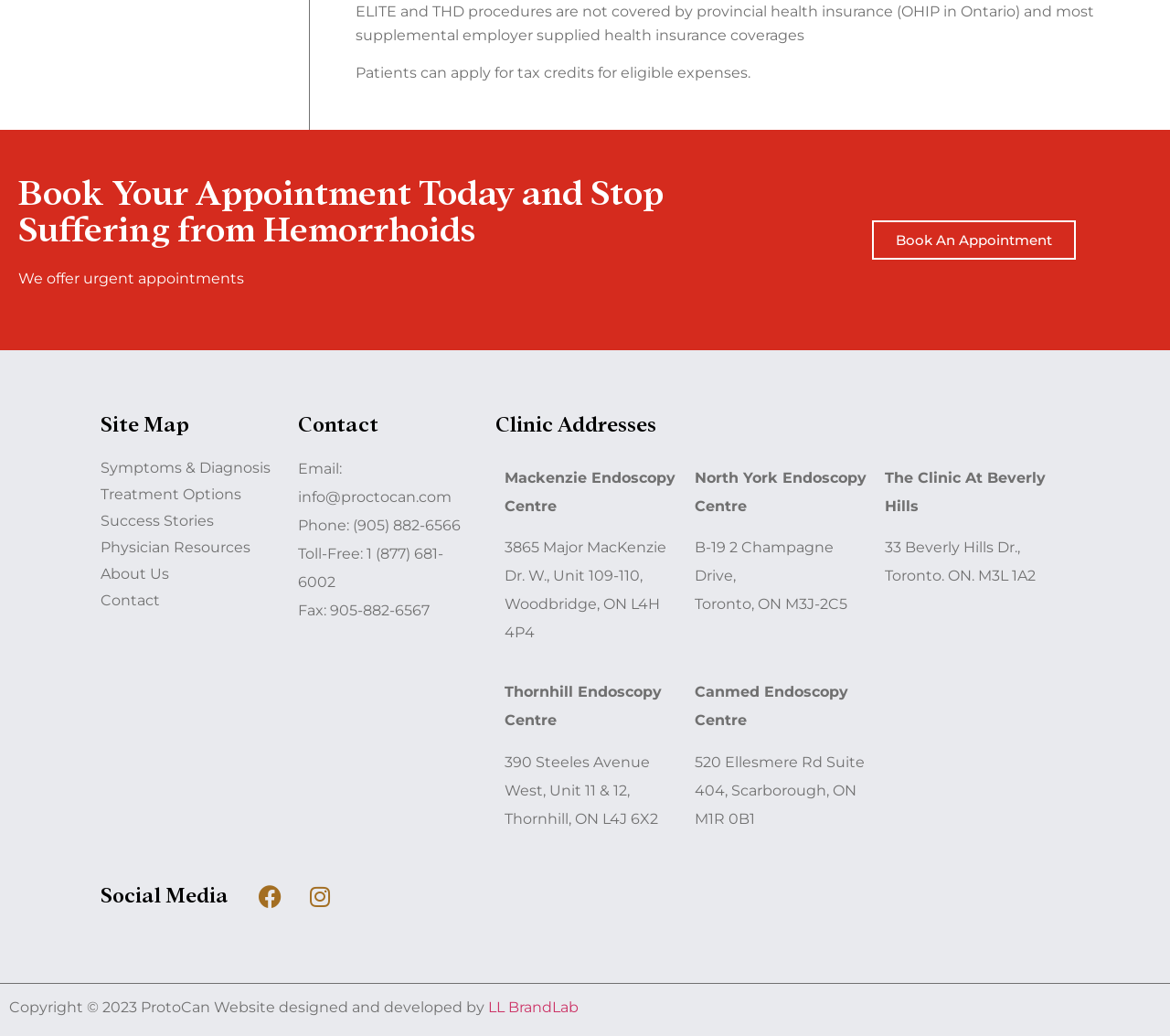What is the name of the company that designed the website?
We need a detailed and meticulous answer to the question.

I found the company name by looking at the bottom of the webpage, where it says 'Copyright © 2023 ProtoCan Website designed and developed by LL BrandLab'.